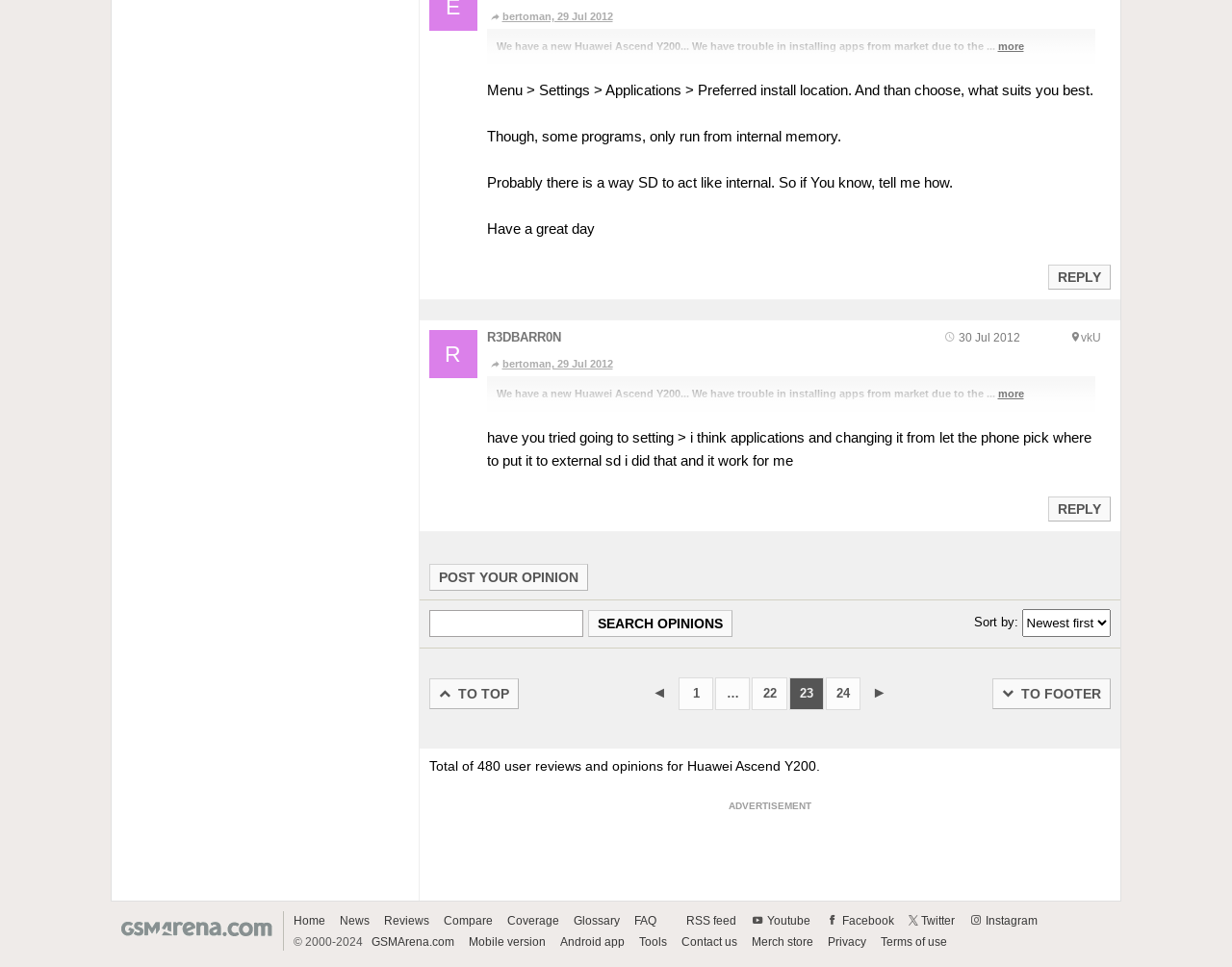Respond to the question below with a concise word or phrase:
What is the purpose of the pagination links at the bottom?

To navigate through pages